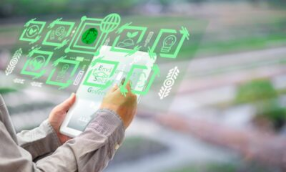What do the green icons represent?
Refer to the image and provide a concise answer in one word or phrase.

Key concepts like renewable energy